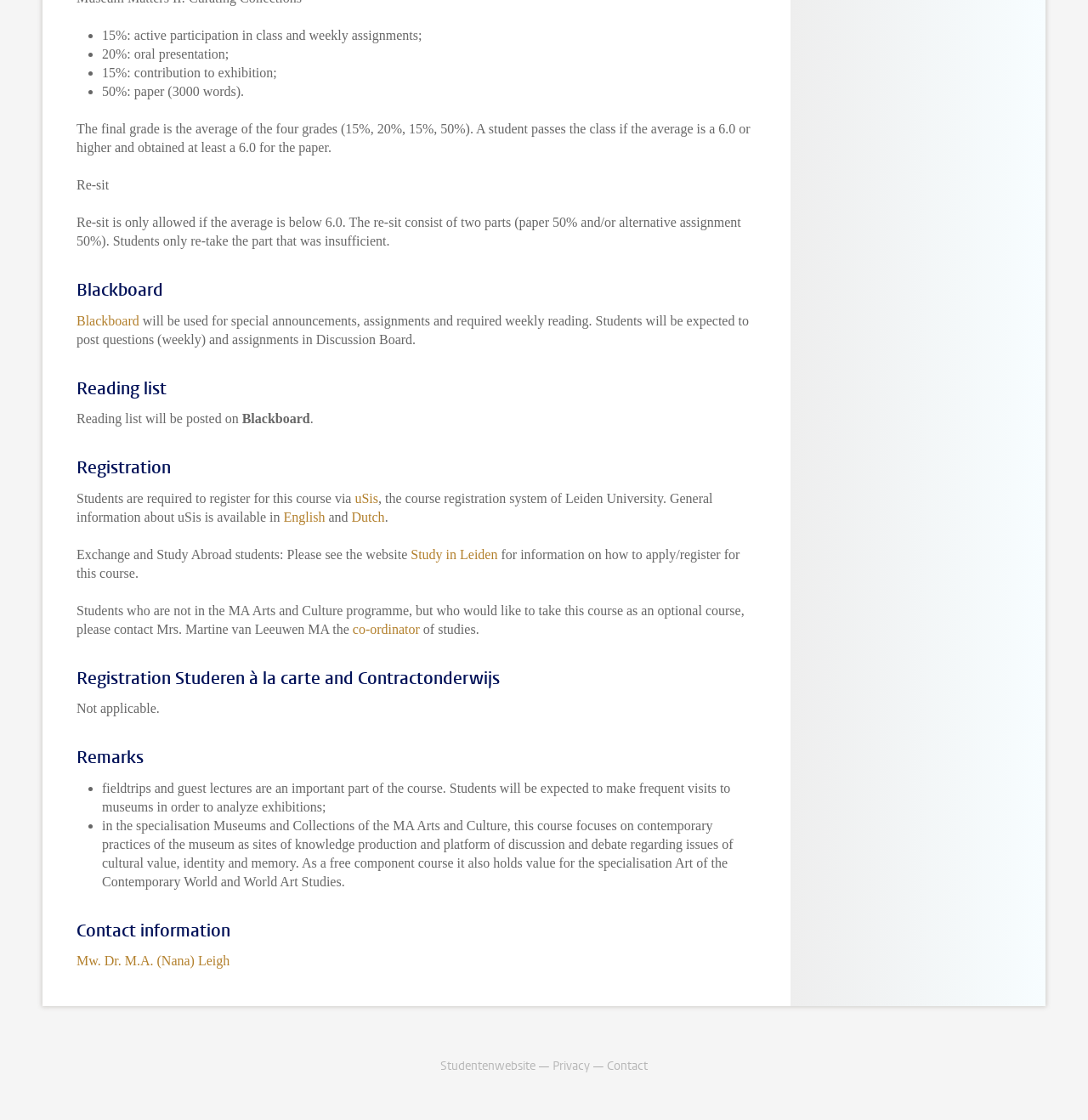From the image, can you give a detailed response to the question below:
What is the focus of this course in the specialisation Museums and Collections?

According to the webpage, 'in the specialisation Museums and Collections of the MA Arts and Culture, this course focuses on contemporary practices of the museum as sites of knowledge production and platform of discussion and debate regarding issues of cultural value, identity and memory.'